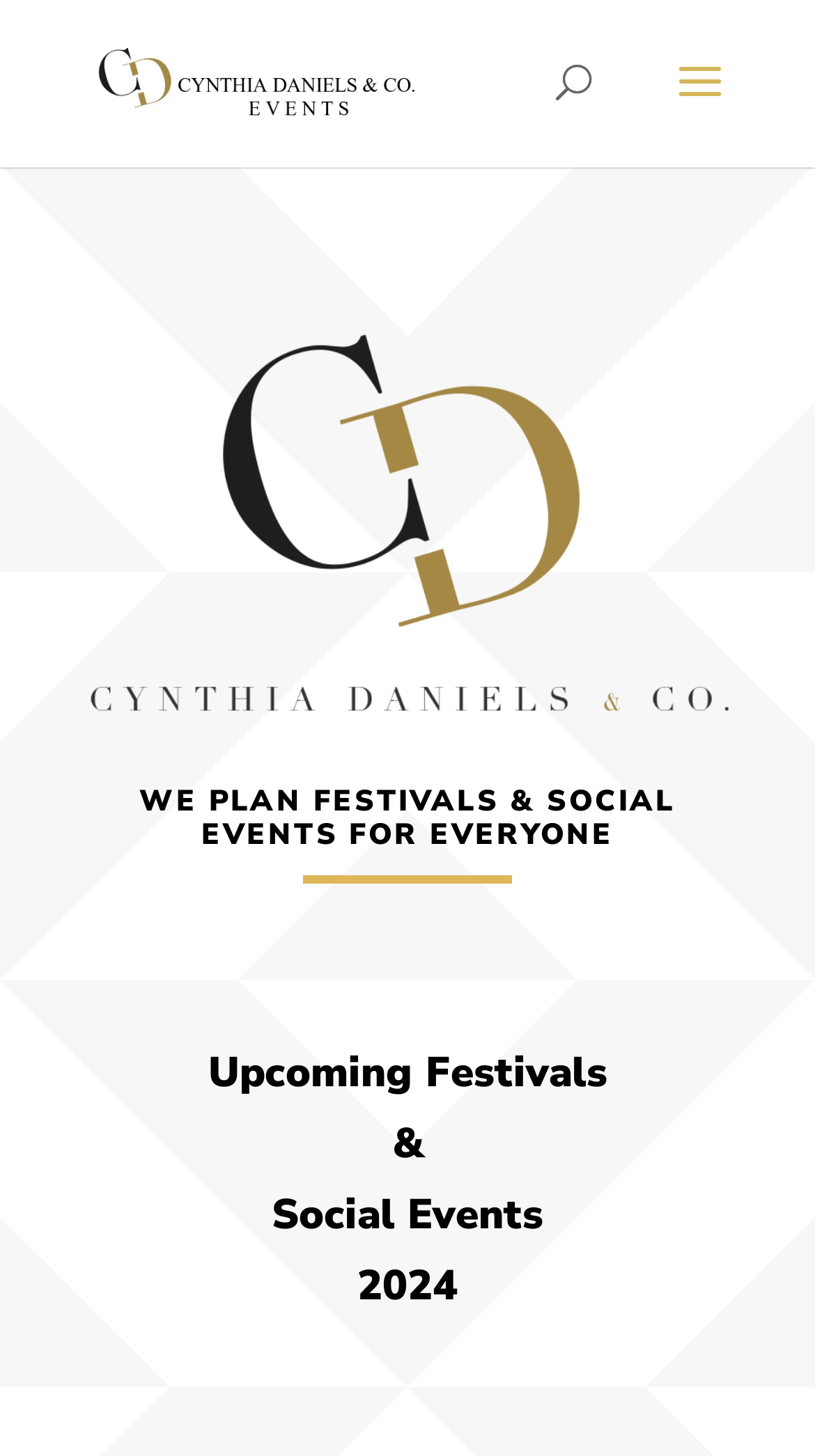Please look at the image and answer the question with a detailed explanation: What is the theme of the events planned by Cynthia Daniels & Co.?

The webpage mentions that Cynthia Daniels & Co. plans festivals and social events, and there are headings for 'Upcoming Festivals' and 'Social Events', indicating that these are the themes of the events.